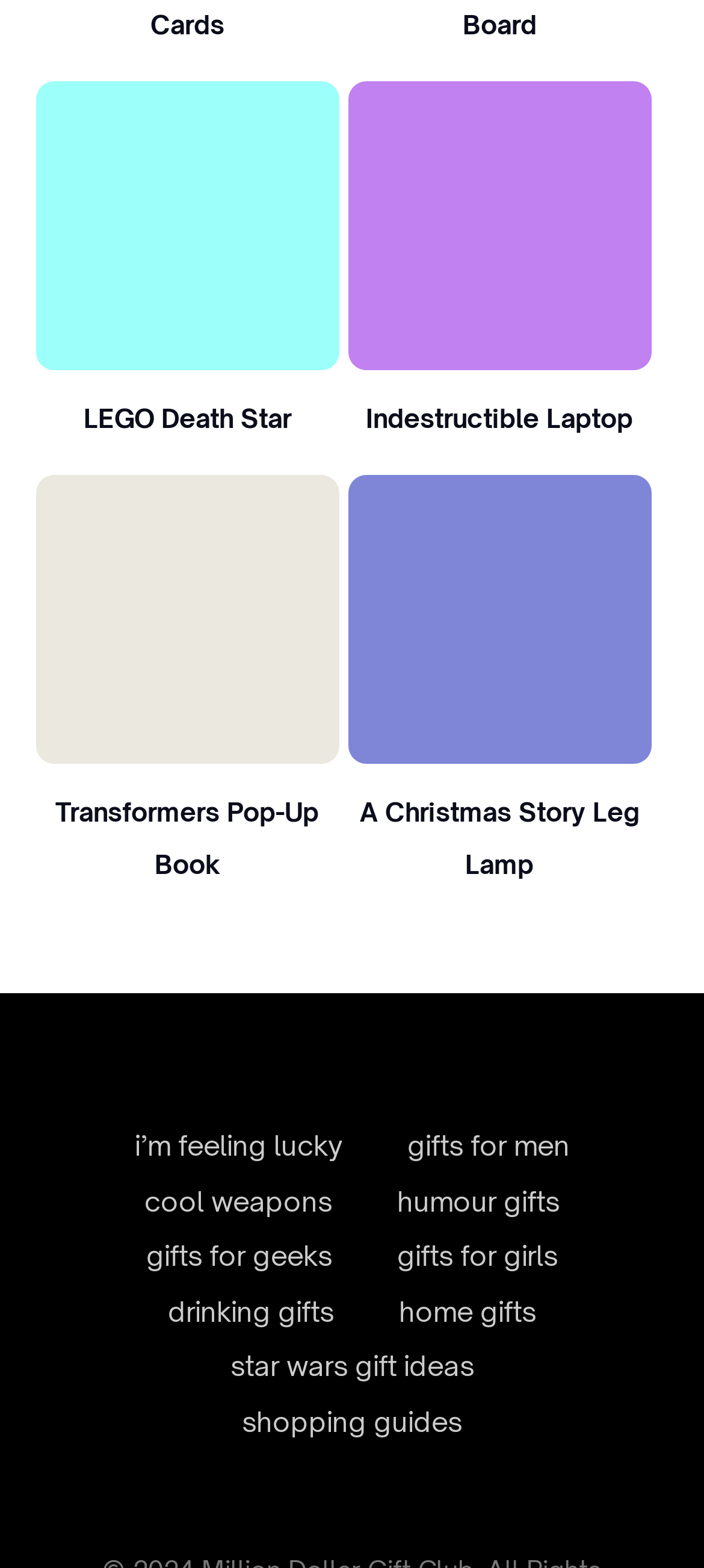How many images are there for the Indestructible Laptop gift idea?
From the details in the image, provide a complete and detailed answer to the question.

There are two images for the Indestructible Laptop gift idea, both with the same bounding box coordinate of [0.494, 0.052, 0.926, 0.236], one with the text 'Indestructible Laptop | Million Dollar Gift Ideas' and the other with the text 'Indestructible Laptop 1'.